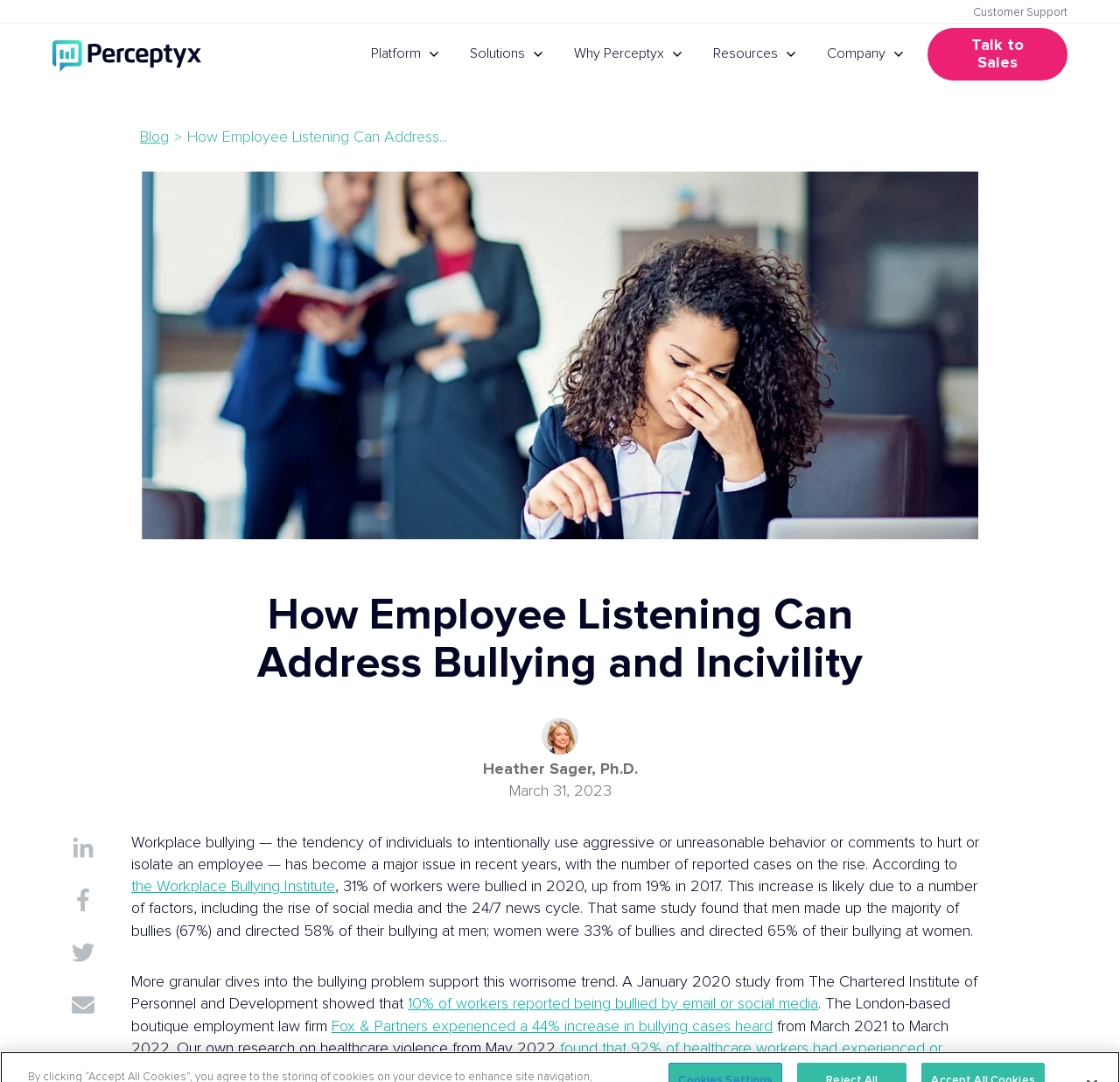Please specify the bounding box coordinates of the element that should be clicked to execute the given instruction: 'Go to Perceptyx homepage'. Ensure the coordinates are four float numbers between 0 and 1, expressed as [left, top, right, bottom].

[0.047, 0.036, 0.18, 0.065]